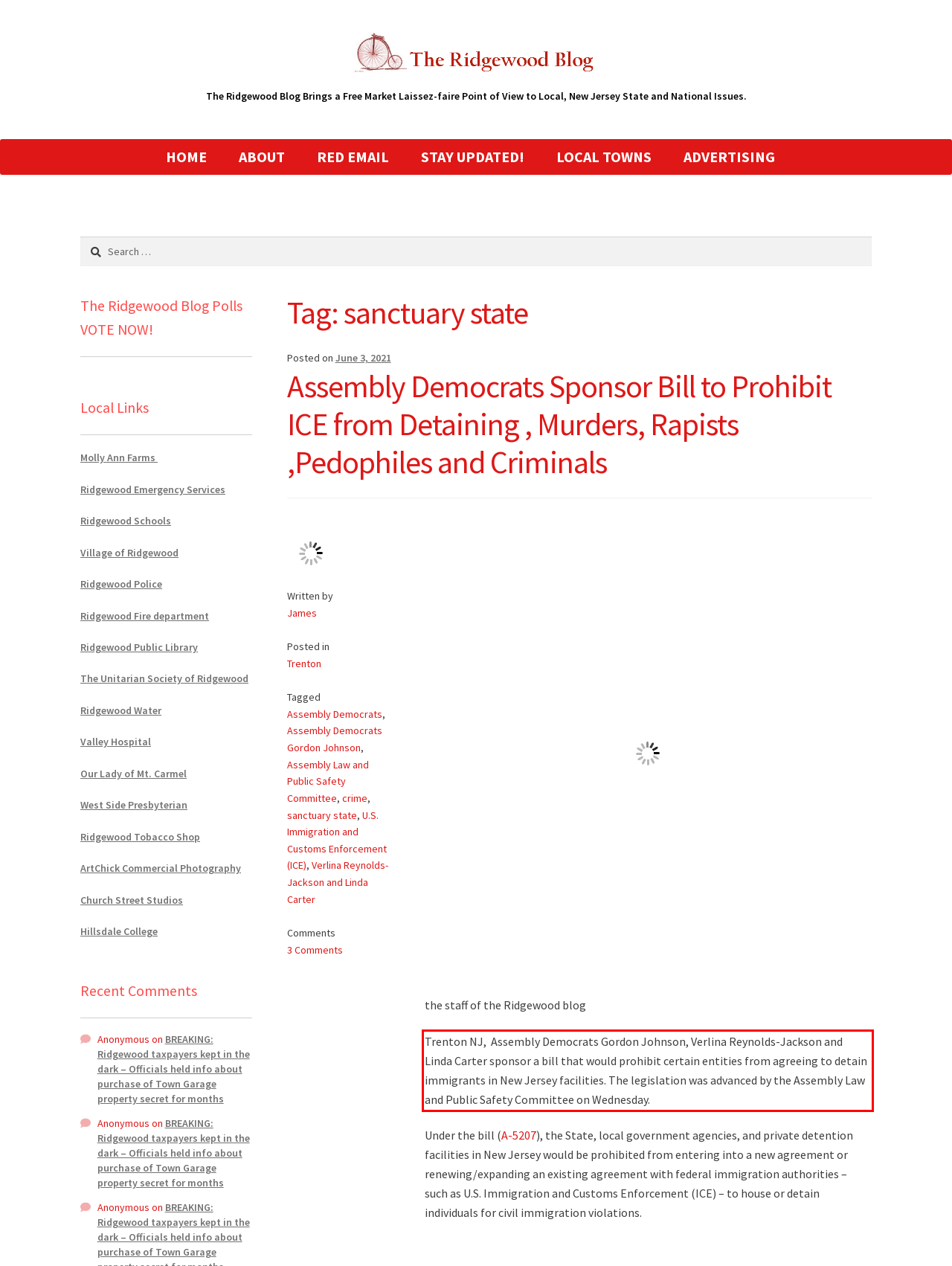Given a webpage screenshot, locate the red bounding box and extract the text content found inside it.

Trenton NJ, Assembly Democrats Gordon Johnson, Verlina Reynolds-Jackson and Linda Carter sponsor a bill that would prohibit certain entities from agreeing to detain immigrants in New Jersey facilities. The legislation was advanced by the Assembly Law and Public Safety Committee on Wednesday.